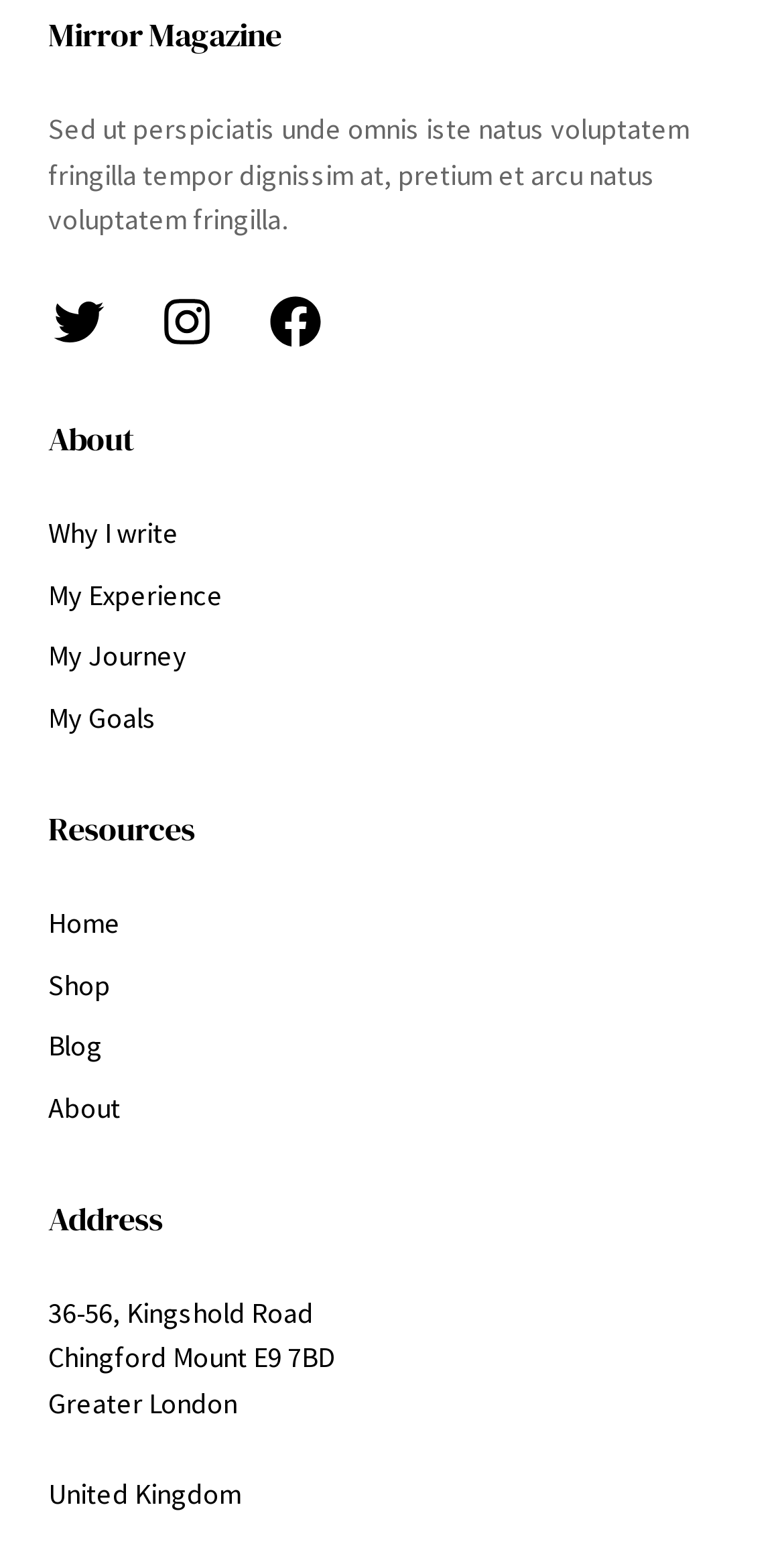Locate the bounding box coordinates of the element I should click to achieve the following instruction: "Type your name".

None